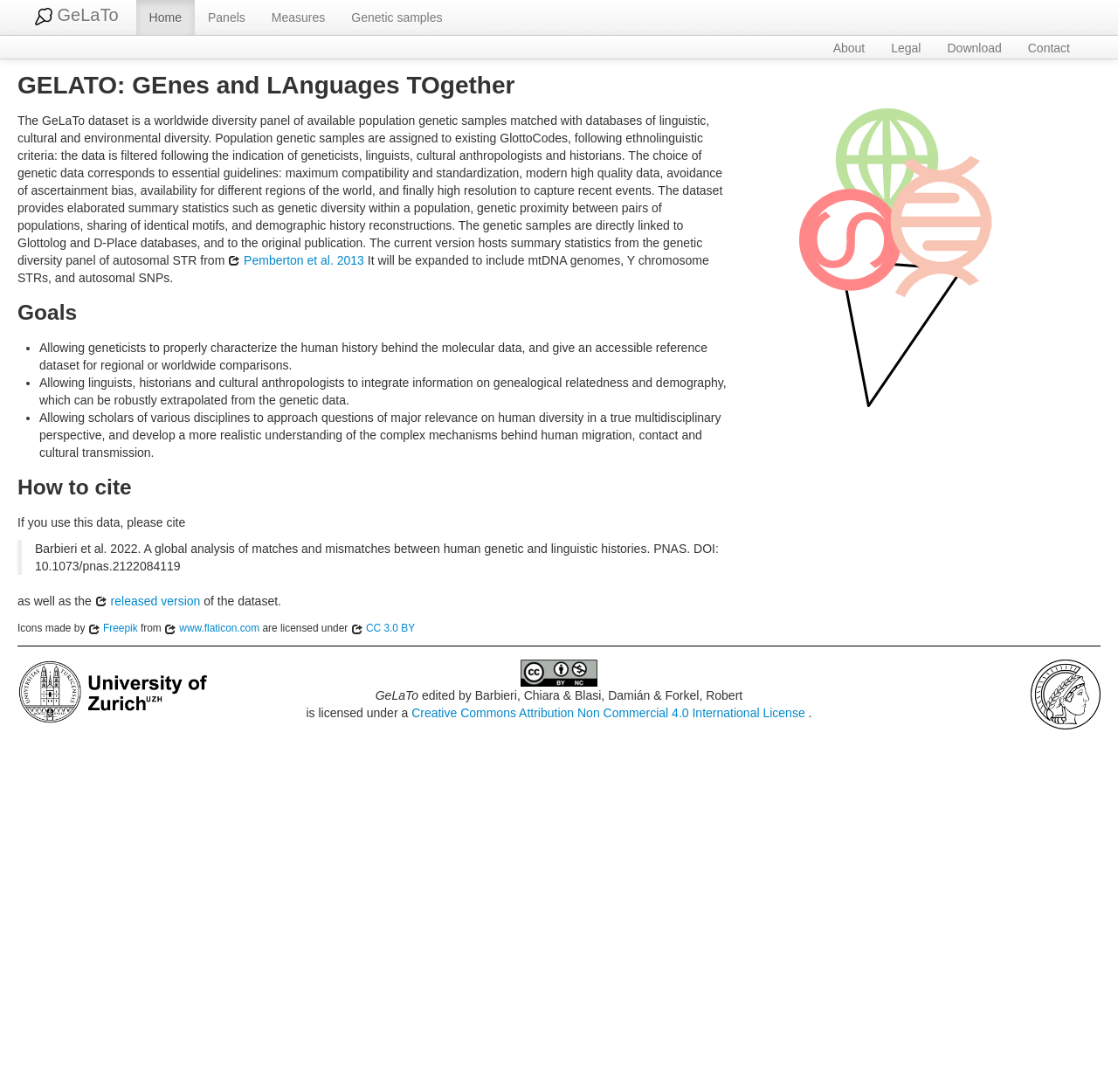Determine the bounding box coordinates for the region that must be clicked to execute the following instruction: "Click on the 'About' link".

[0.733, 0.033, 0.785, 0.054]